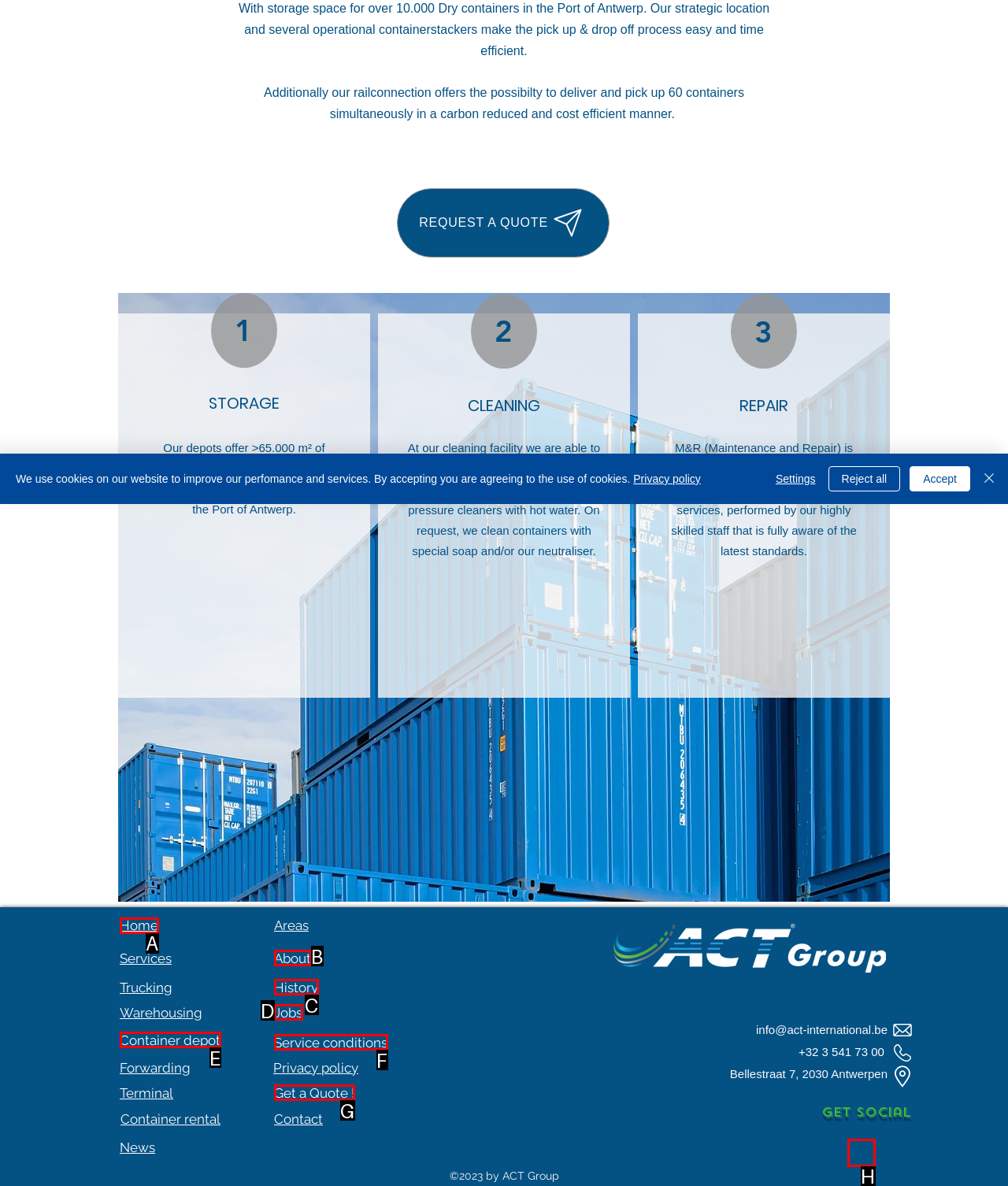Select the option that aligns with the description: Service conditions
Respond with the letter of the correct choice from the given options.

F